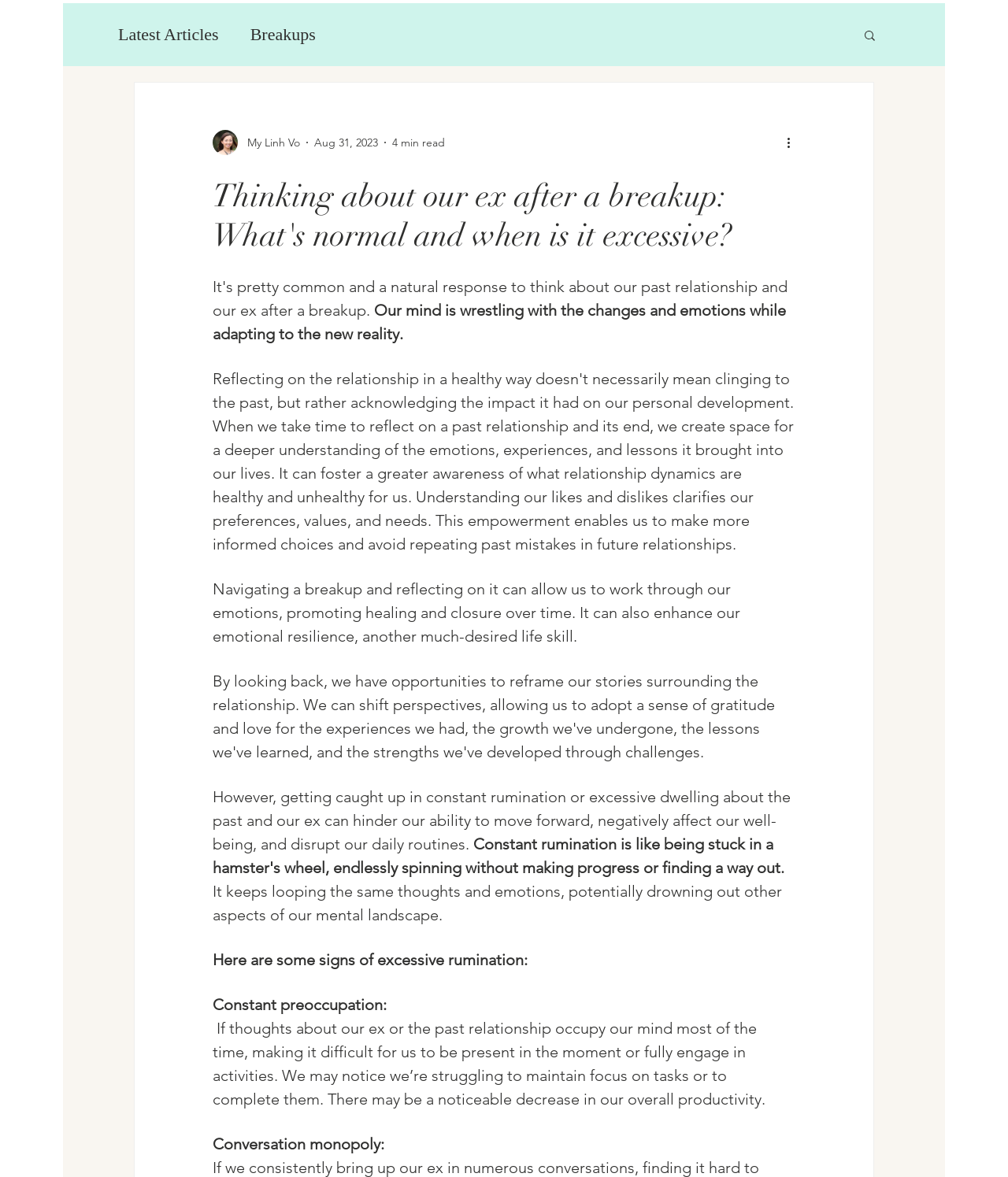Please predict the bounding box coordinates (top-left x, top-left y, bottom-right x, bottom-right y) for the UI element in the screenshot that fits the description: My Linh Vo

[0.211, 0.11, 0.298, 0.132]